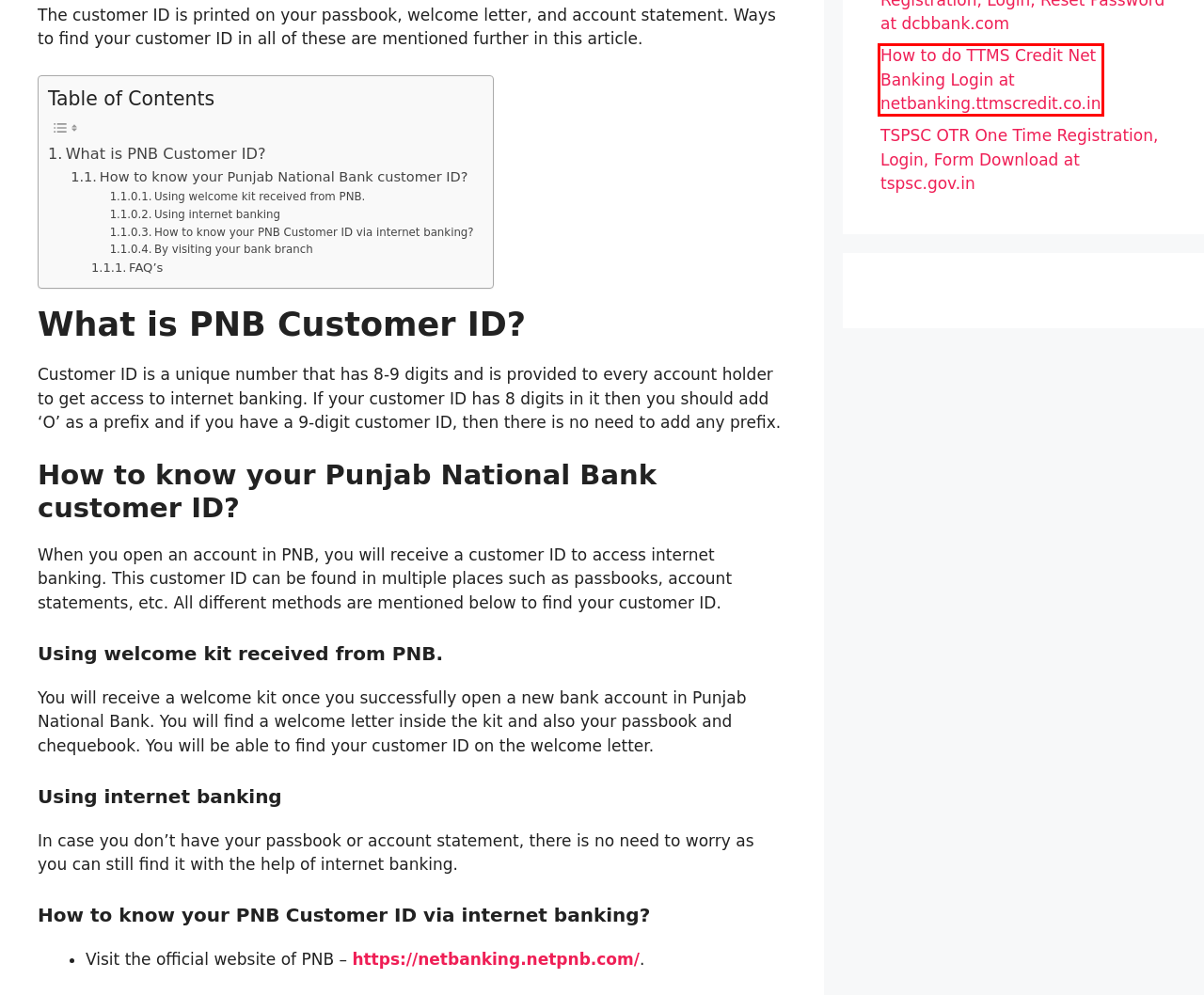Review the screenshot of a webpage which includes a red bounding box around an element. Select the description that best fits the new webpage once the element in the bounding box is clicked. Here are the candidates:
A. About Us | SarkariYojanaIndia
B. Organizational Appraisal | SarkariYojanaIndia
C. PNB Net Banking Login: Punjab National Bank Netbanking at Netpnb.com | SarkariYojanaIndia
D. How to Get Bank of Baroda MMID Number | SarkariYojanaIndia
E. DCB Bank Net Banking Registration, Login, Reset Password at dcbbank.com | SarkariYojanaIndia
F. Sarkari Yojana India | सरकारी योजनाएं की ख़बर | Government Schemes
G. TSPSC OTR One Time Registration, Login, Form Download at tspsc.gov.in | SarkariYojanaIndia
H. How to do TTMS Credit Net Banking Login at netbanking.ttmscredit.co.in | SarkariYojanaIndia

H